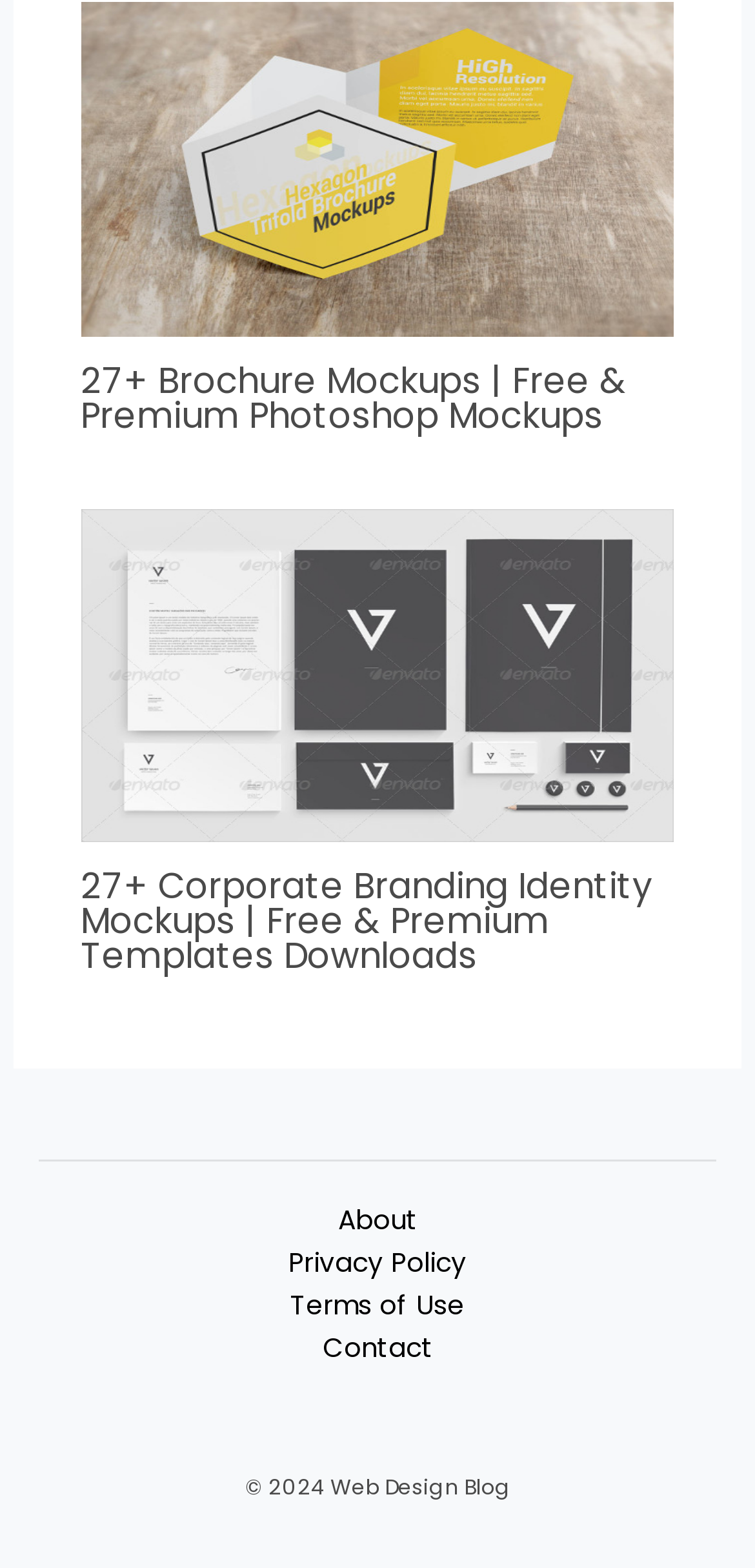Please locate the clickable area by providing the bounding box coordinates to follow this instruction: "contact us".

[0.406, 0.847, 0.594, 0.874]